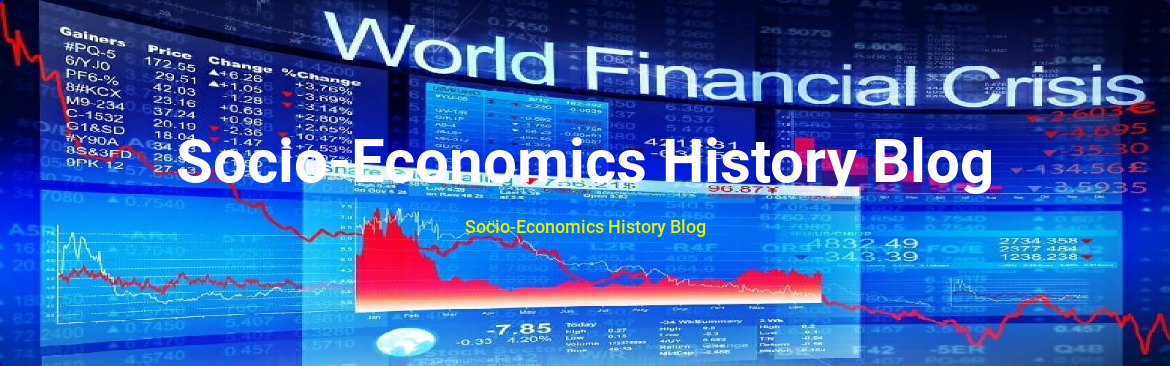What is the name of the blog?
Please ensure your answer to the question is detailed and covers all necessary aspects.

The name of the blog is presented in vivid blue below the main theme, emphasizing the informative nature of the content, which is 'Socio-Economics History Blog'.